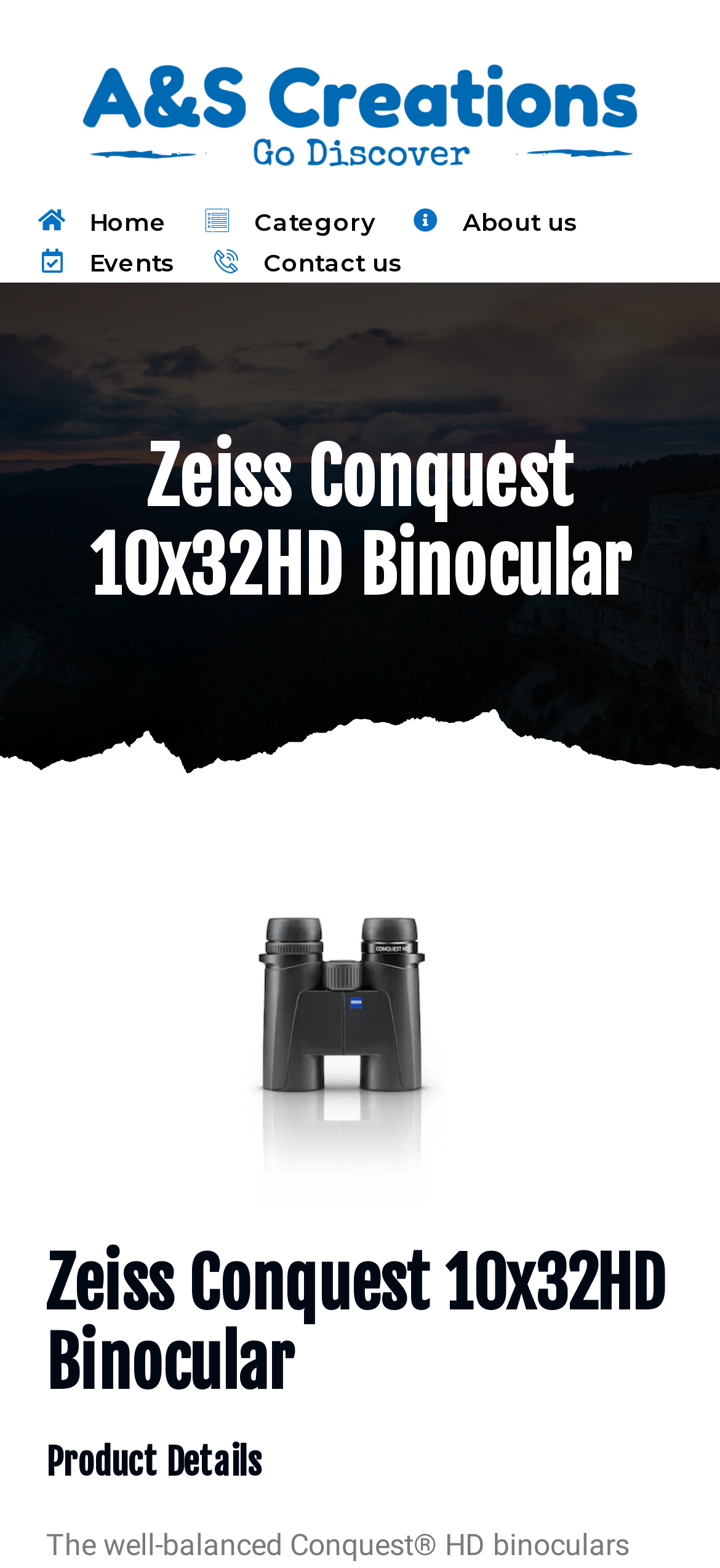Answer with a single word or phrase: 
How many navigation links are in the top menu?

5